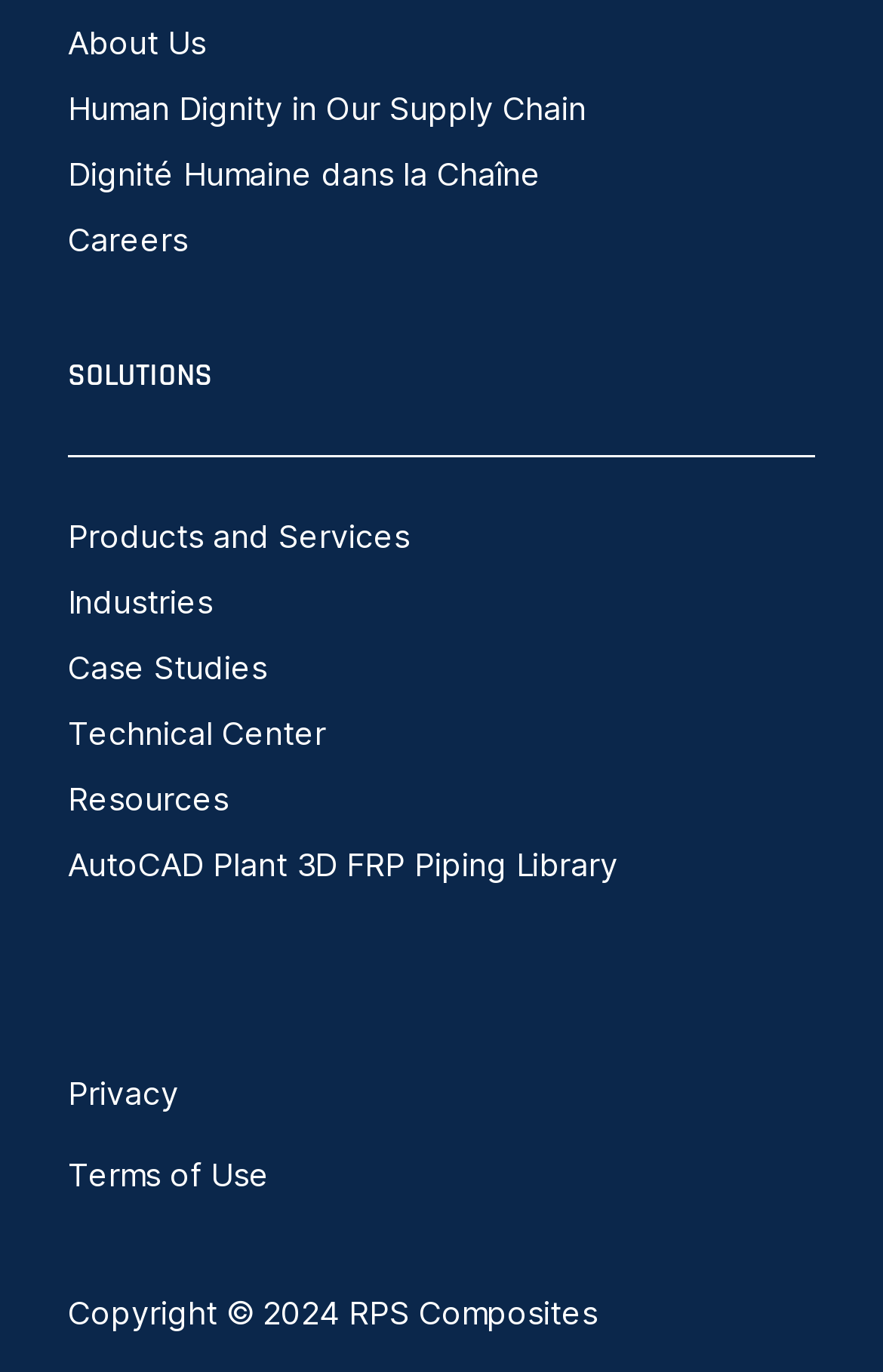Based on the provided description, "Dignité Humaine dans la Chaîne", find the bounding box of the corresponding UI element in the screenshot.

[0.077, 0.112, 0.613, 0.14]